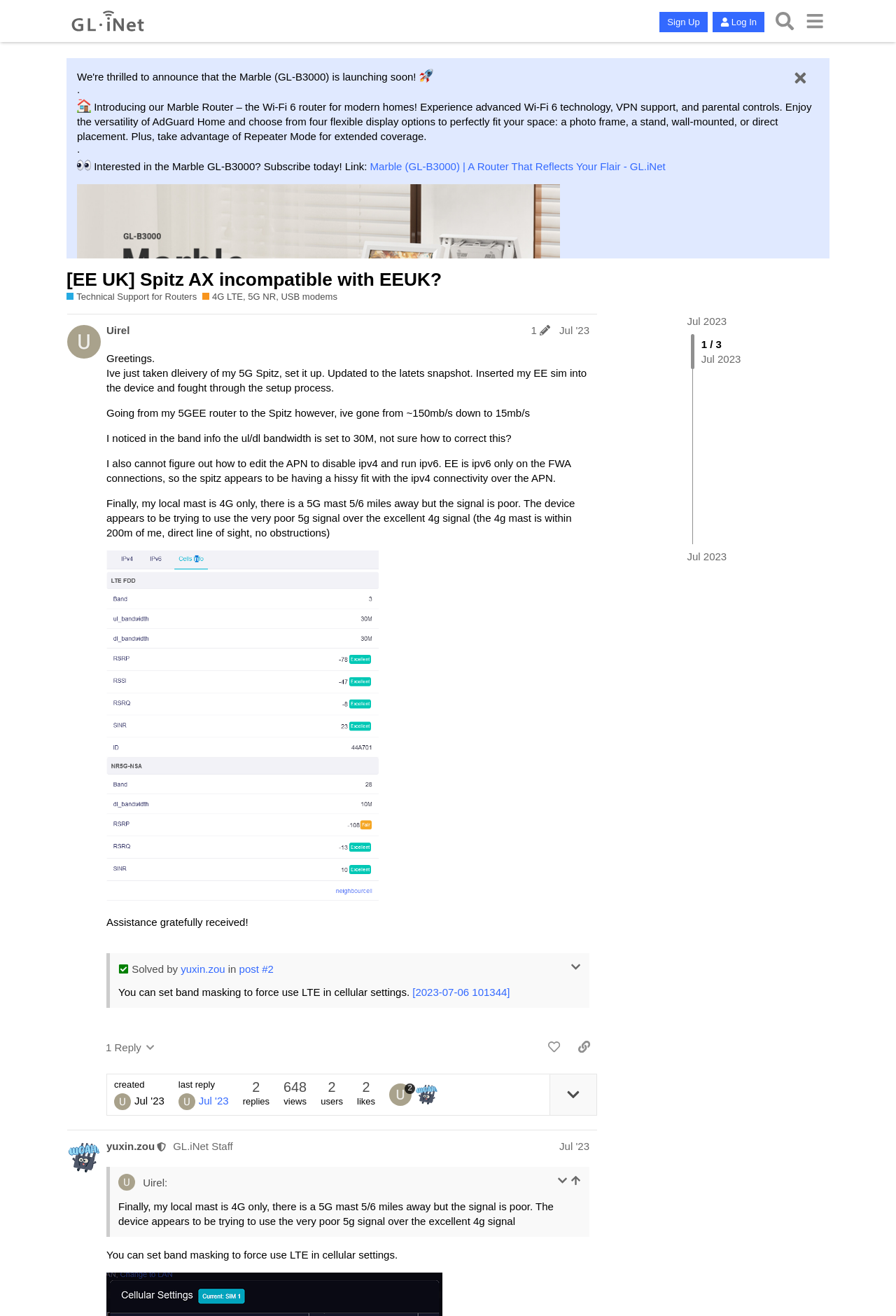Please find the bounding box coordinates in the format (top-left x, top-left y, bottom-right x, bottom-right y) for the given element description. Ensure the coordinates are floating point numbers between 0 and 1. Description: parent_node: Share: aria-label="Telegram social link"

None